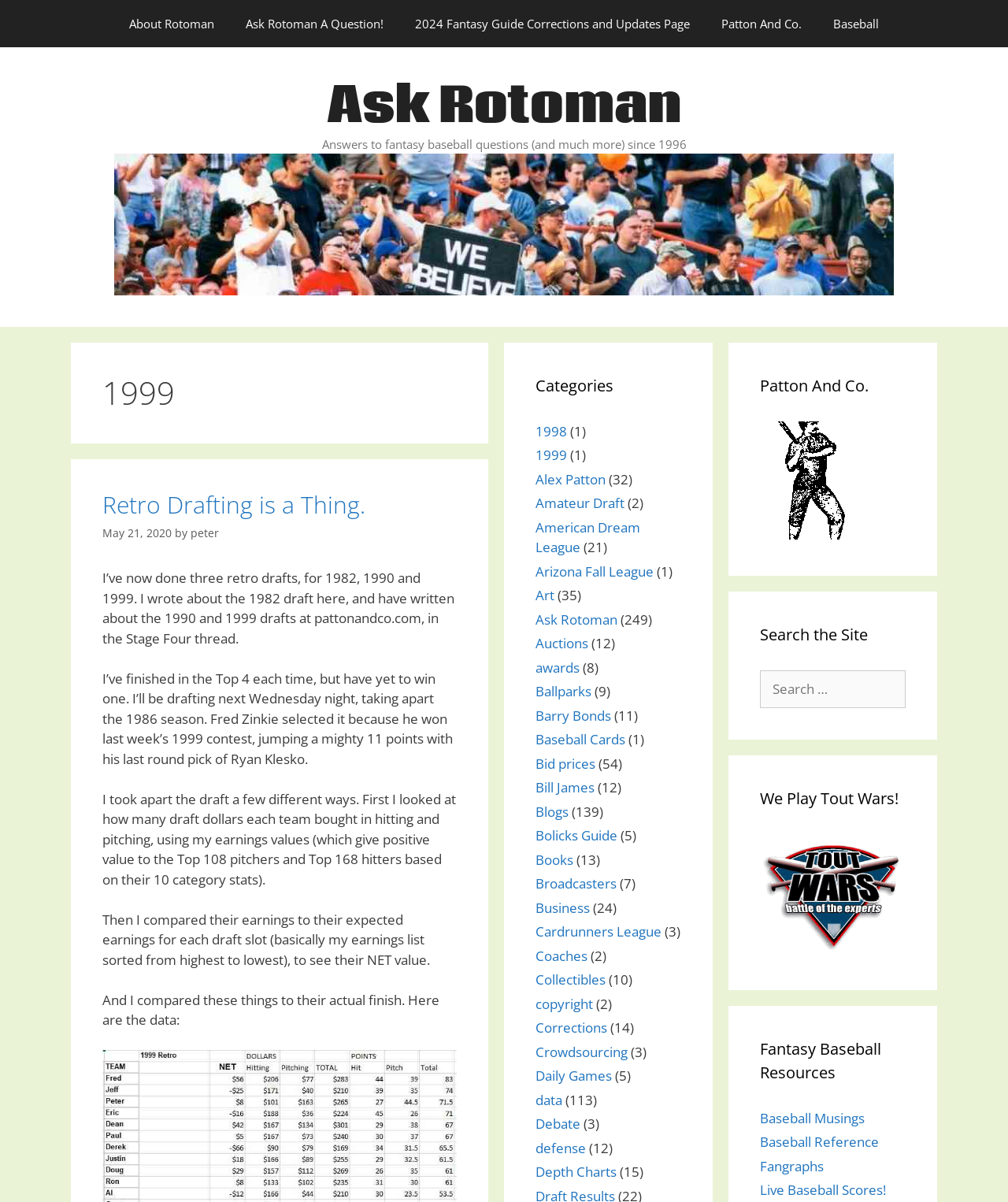Answer the question with a single word or phrase: 
What is the author's goal in drafting?

To win